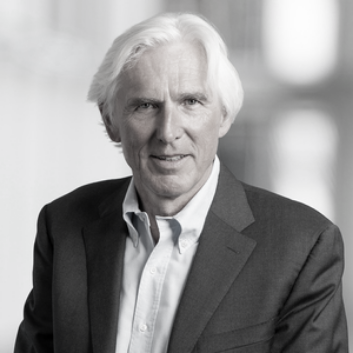Could you please study the image and provide a detailed answer to the question:
What is Thomas's hair color?

Thomas is described as having silver hair, which is a notable feature of his appearance in the image.